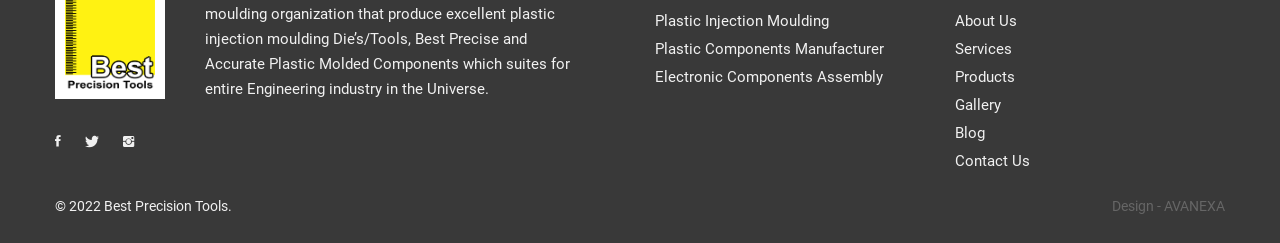Show me the bounding box coordinates of the clickable region to achieve the task as per the instruction: "Visit Greekreporter.com".

None